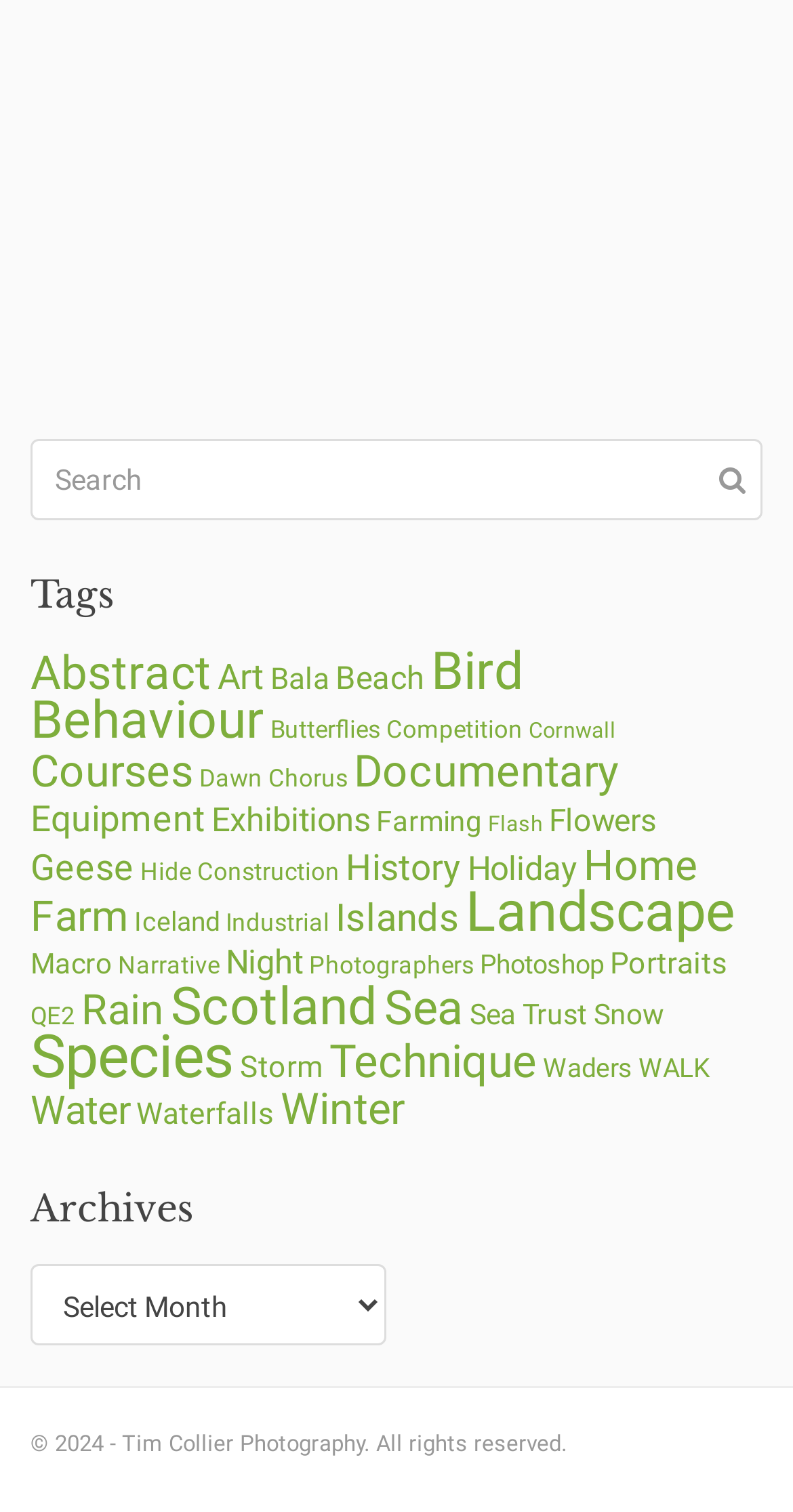What is the main topic of this webpage?
Please provide a single word or phrase answer based on the image.

Photography